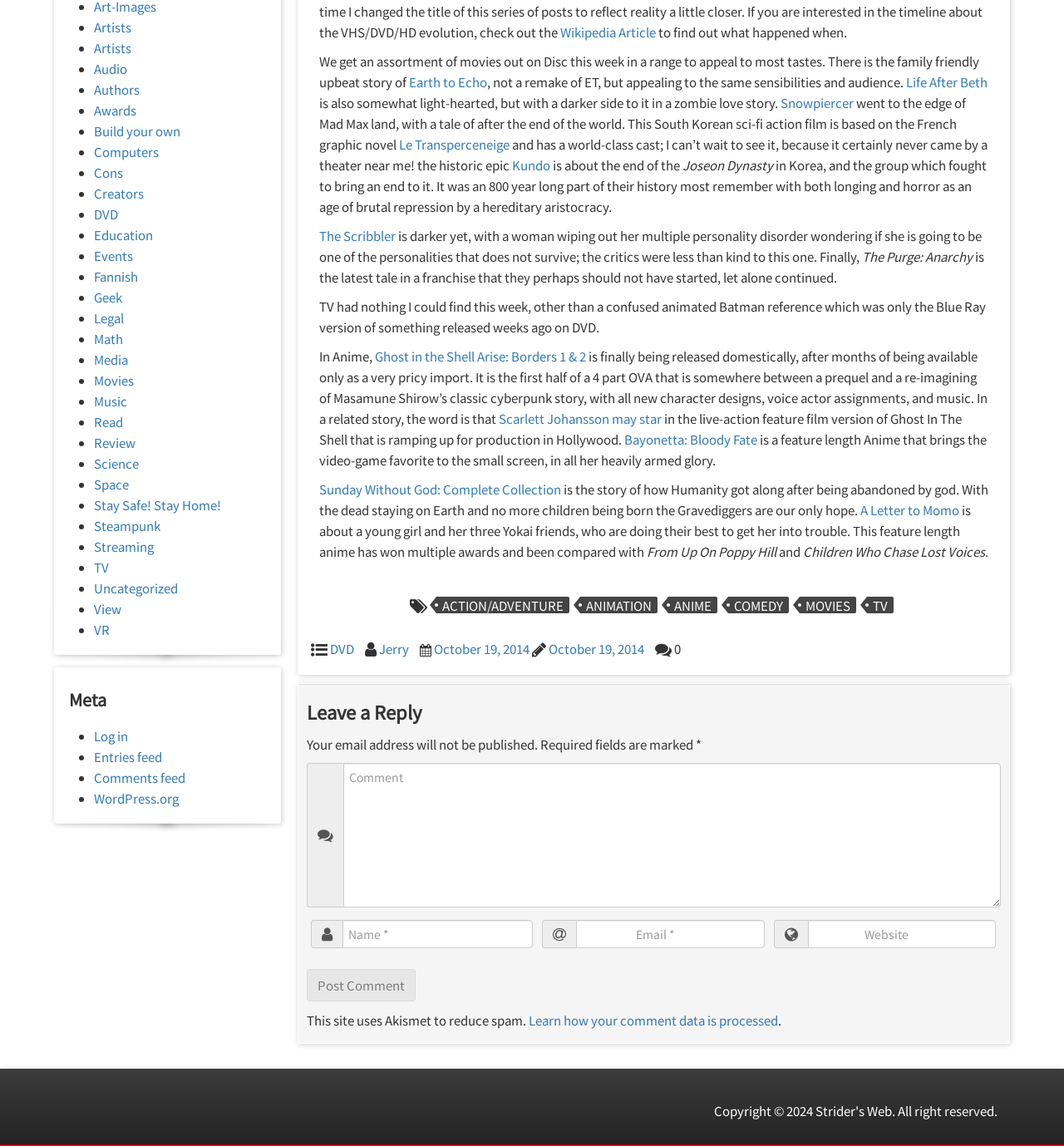Provide the bounding box coordinates of the HTML element this sentence describes: "Logos". The bounding box coordinates consist of four float numbers between 0 and 1, i.e., [left, top, right, bottom].

None